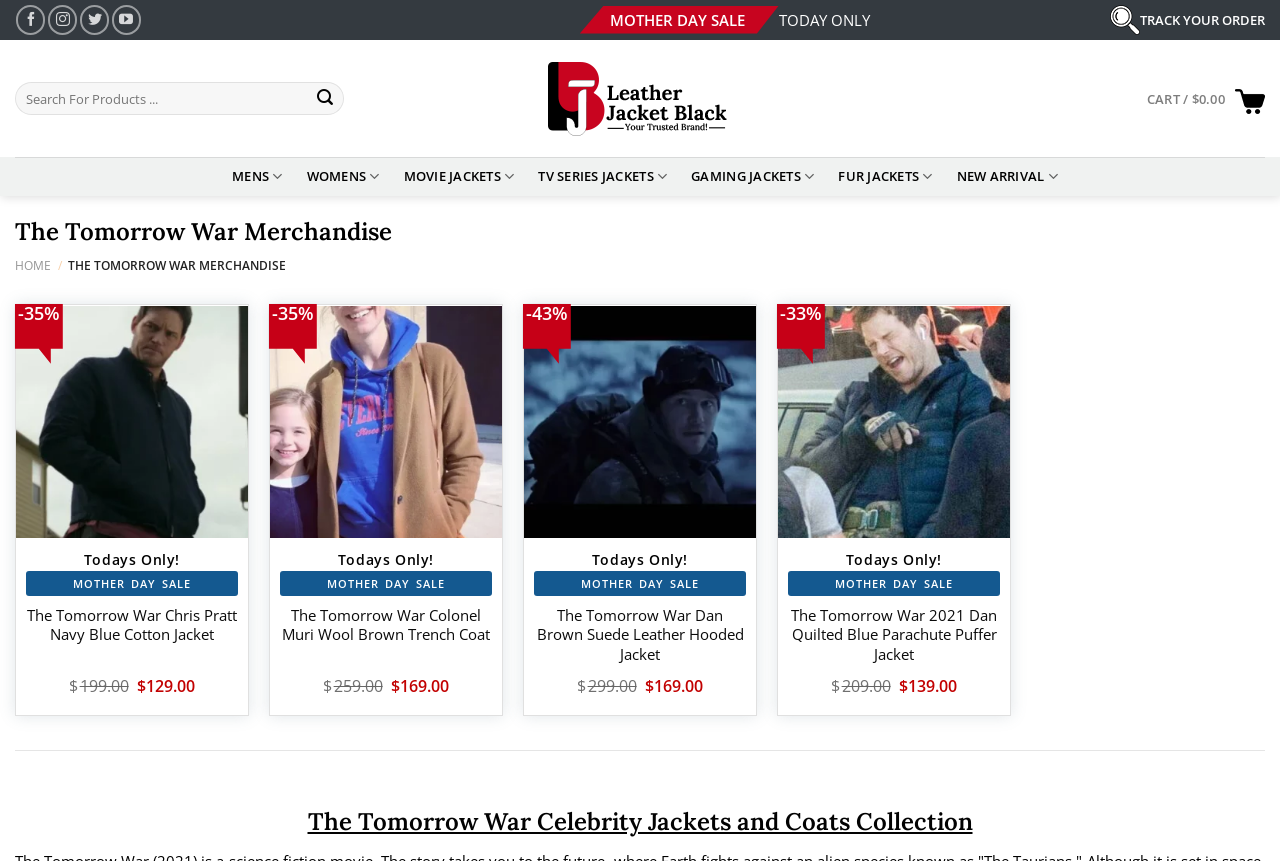Please identify the bounding box coordinates for the region that you need to click to follow this instruction: "View the 'WORLD' section".

None